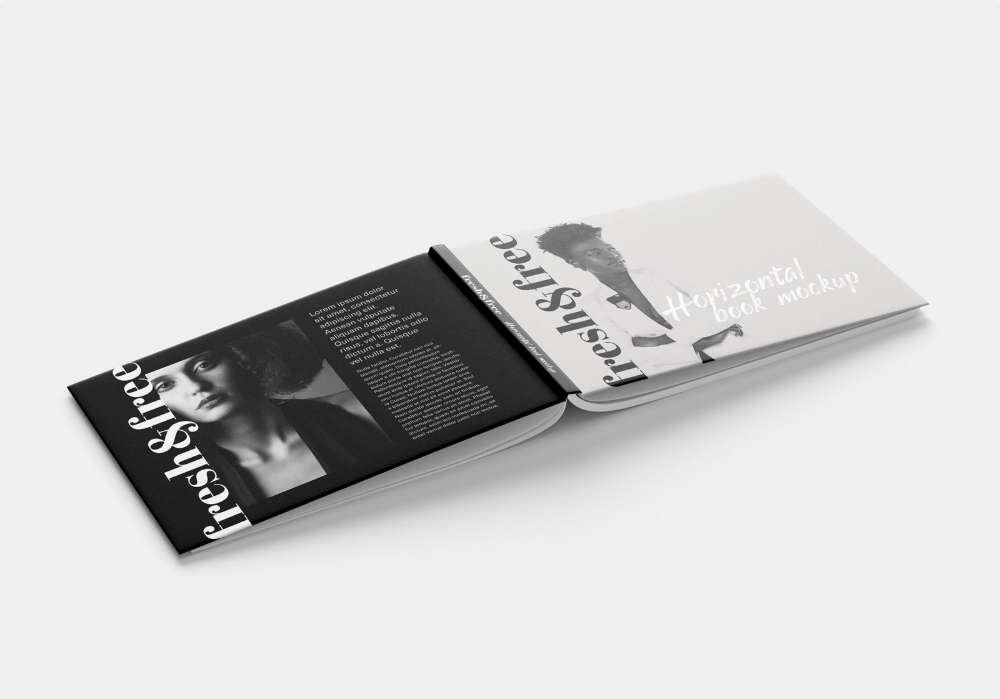Offer a detailed explanation of the image's components.

The image features a sleek horizontal brochure mockup, elegantly presented with two contrasting covers. The left side is styled in a bold black with a striking black-and-white portrait, accompanied by a modern typographic treatment that reads "fresh&free". Below the image, there are descriptive text elements that enhance the visual appeal, providing space for information that may serve a variety of promotional purposes.

On the right side, the mockup showcases a lighter, minimalistic cover with the title "Horizontal Book Mockup" displayed in a stylish font. This layout not only demonstrates the potential design aesthetics of brochures but also highlights the versatility suitable for creative projects. This mockup serves as a compelling showcase for designers looking to present their work in a polished and professional manner. Thank you to Mockups Design for creating and sharing this mockup for free, showcasing their commitment to providing valuable resources for creatives.